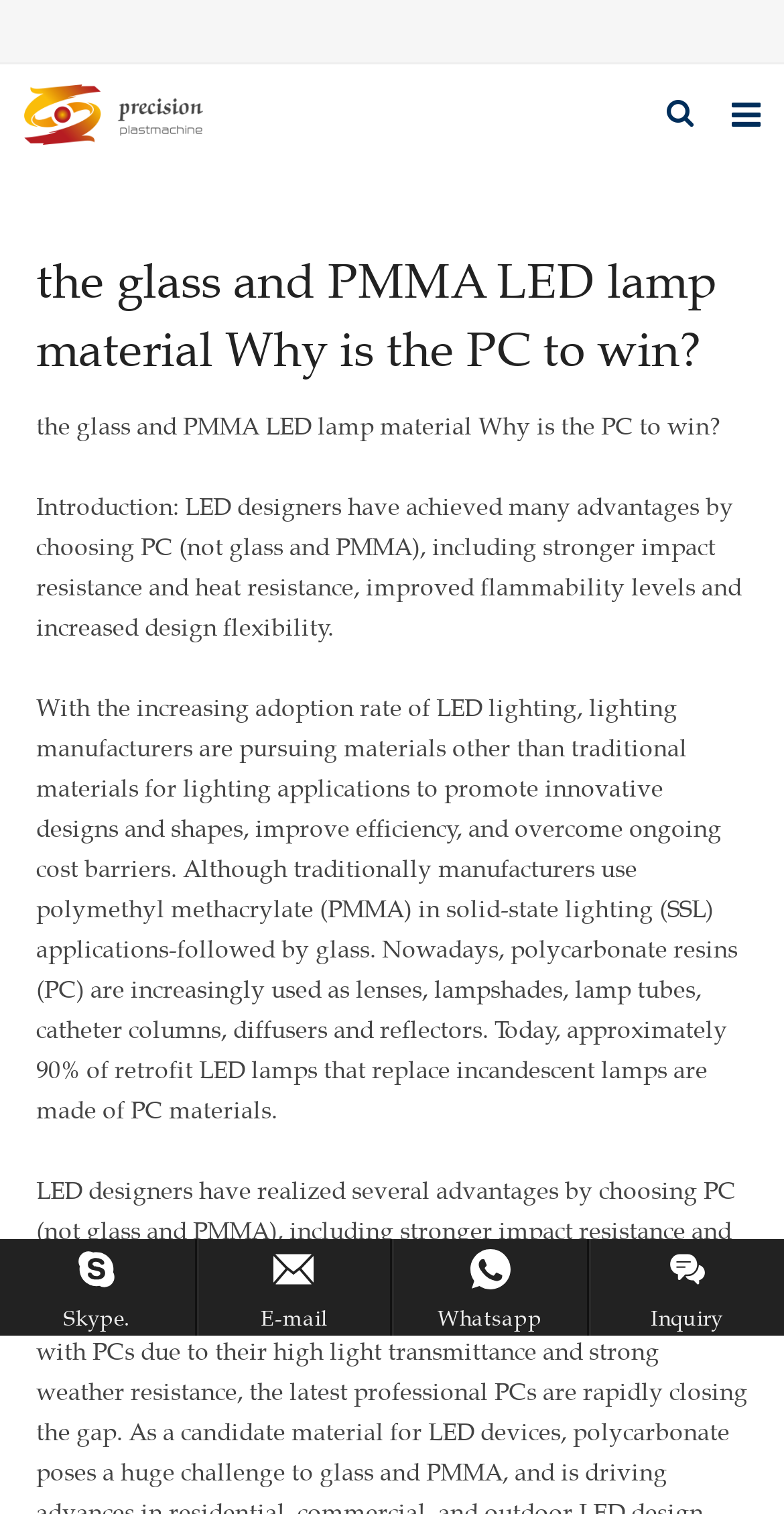How many social media links are available at the bottom of the webpage?
Using the image, answer in one word or phrase.

4